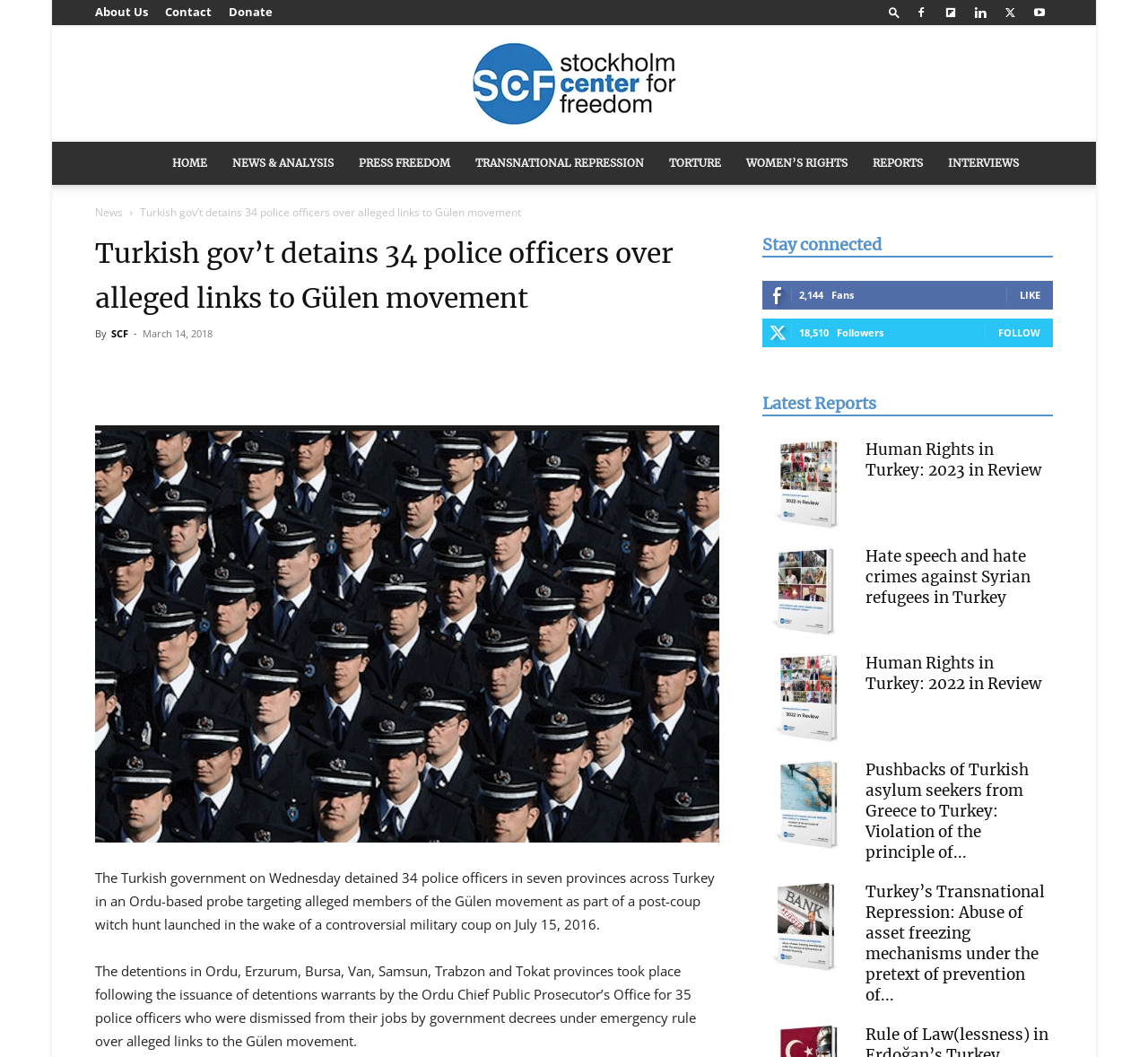How many police officers were detained in Turkey?
Kindly give a detailed and elaborate answer to the question.

I found the answer by reading the main article on the webpage, which states that 'The Turkish government on Wednesday detained 34 police officers in seven provinces across Turkey...'.